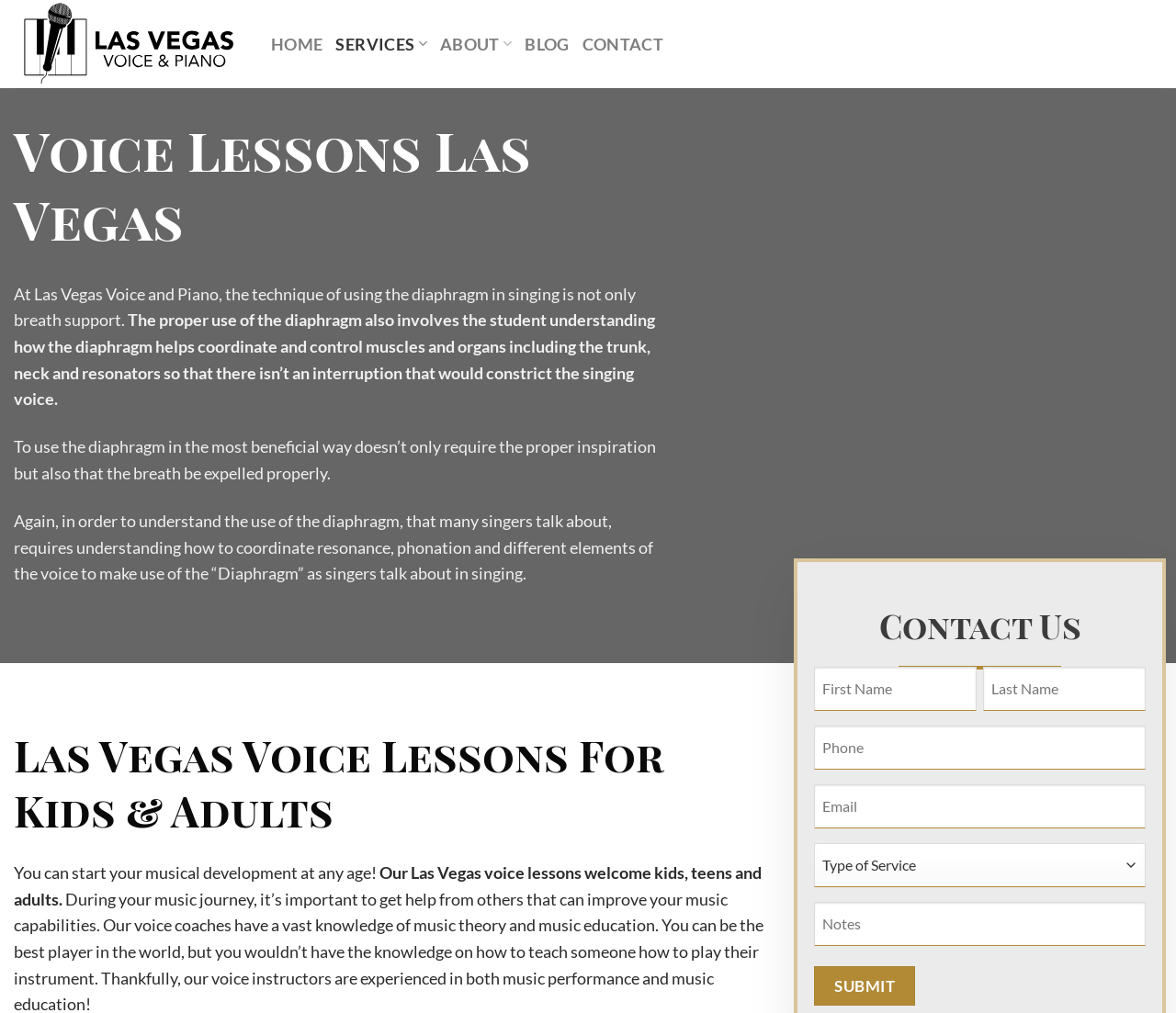Given the element description Blog, specify the bounding box coordinates of the corresponding UI element in the format (top-left x, top-left y, bottom-right x, bottom-right y). All values must be between 0 and 1.

[0.446, 0.021, 0.484, 0.066]